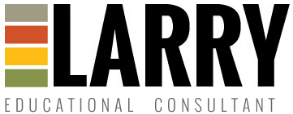Offer a detailed narrative of the image.

The image features a logo for "Larry," who is identified as an educational consultant. The design incorporates bold typography with the name "LARRY" prominently displayed in large, striking letters. Above the name, there are colored blocks in varying shades of orange and green, creating a visually appealing element that enhances the professional aesthetic of the logo. The phrase "EDUCATIONAL CONSULTANT" is featured below the name in a smaller, more understated font, emphasizing Larry's role in education. This logo effectively conveys a sense of expertise and approachability, suitable for a professional in the educational field.